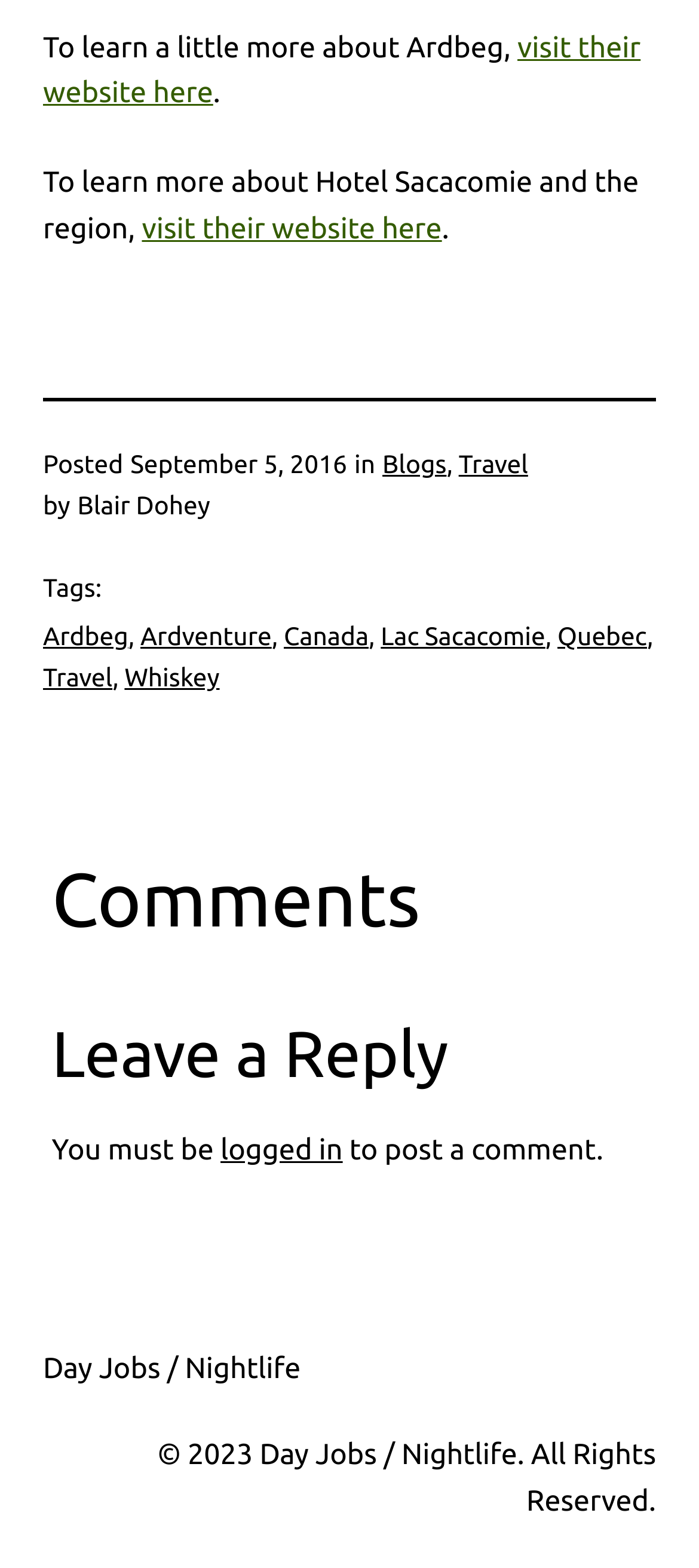Could you find the bounding box coordinates of the clickable area to complete this instruction: "visit Ardbeg's website"?

[0.062, 0.02, 0.916, 0.07]